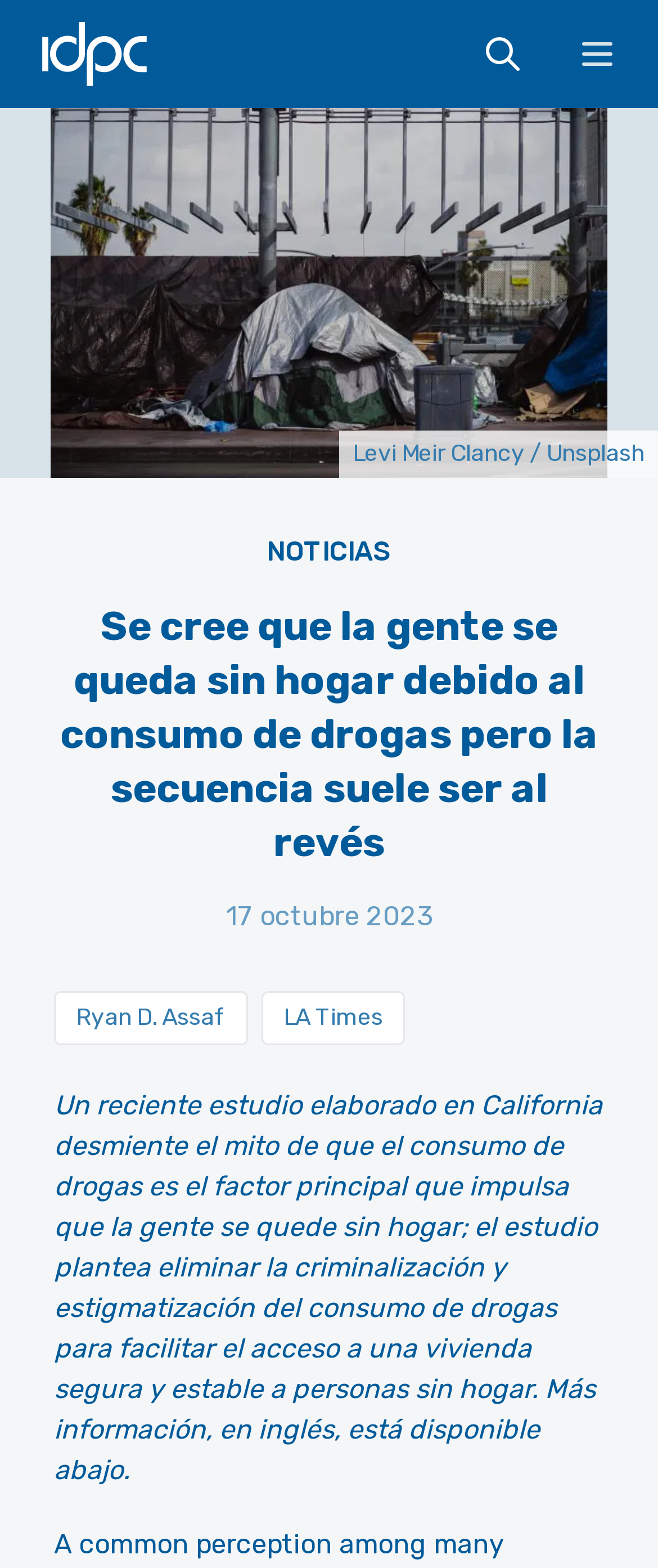What is the image above the article about?
Please provide a single word or phrase answer based on the image.

Unsplash photo